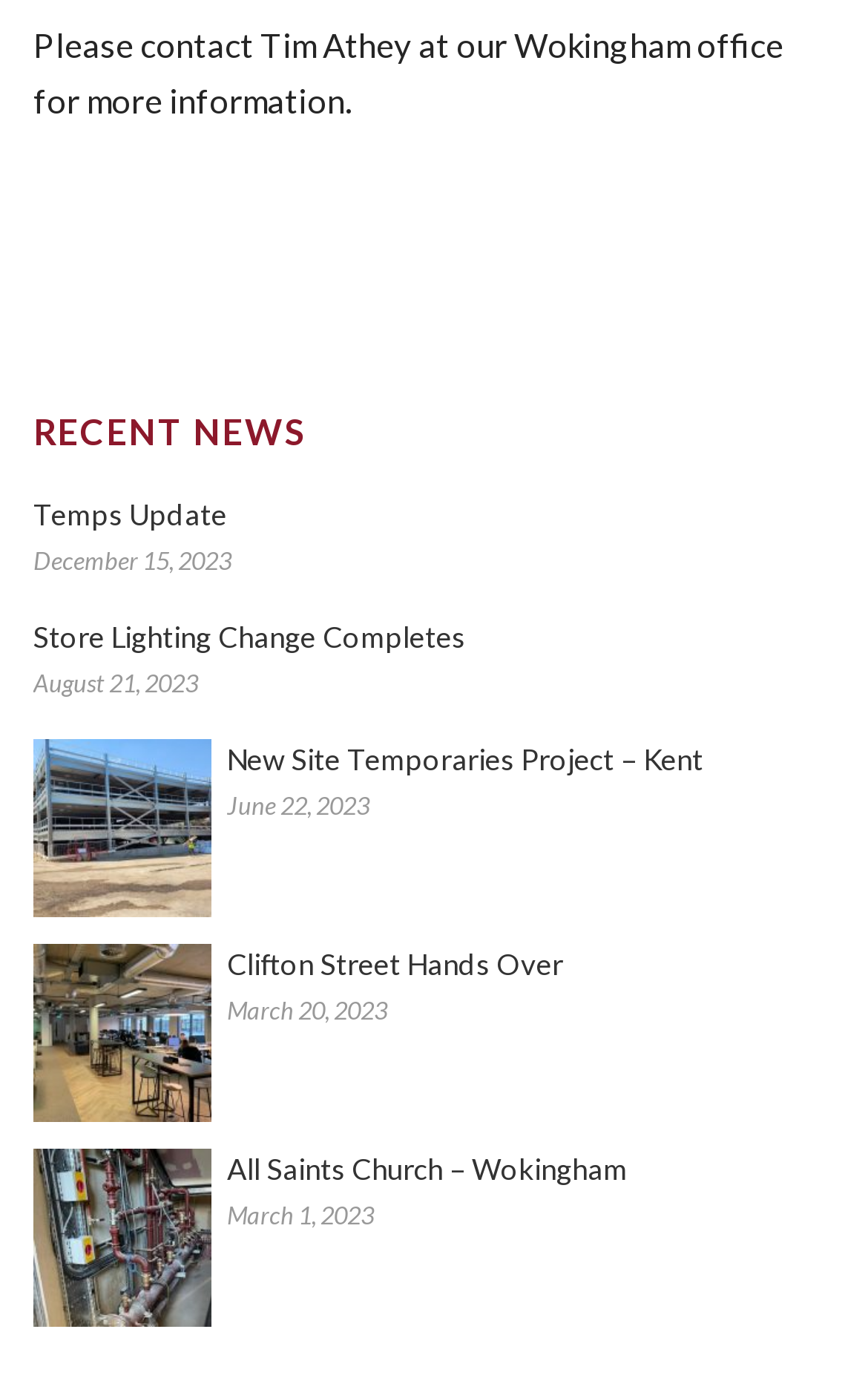Determine the bounding box coordinates of the UI element described below. Use the format (top-left x, top-left y, bottom-right x, bottom-right y) with floating point numbers between 0 and 1: Temps Update

[0.038, 0.359, 0.936, 0.388]